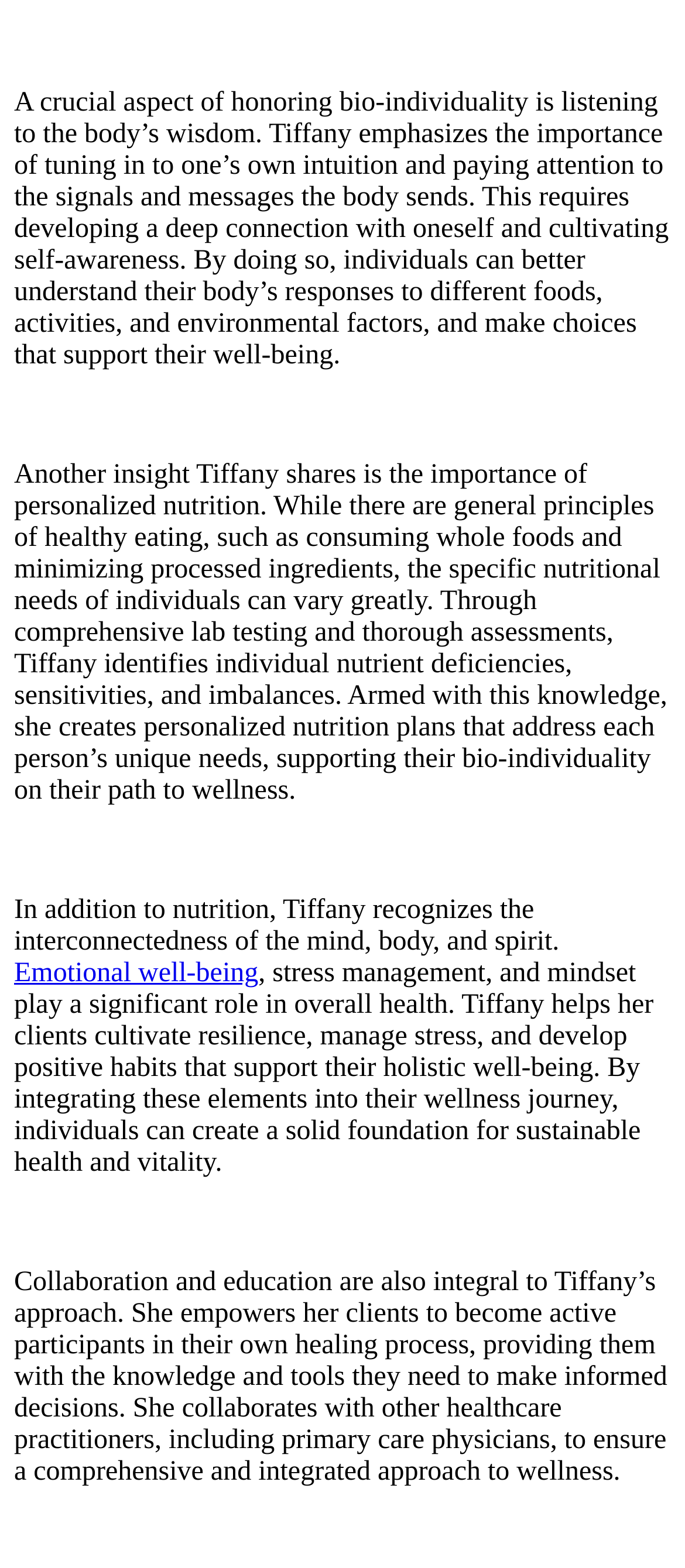Look at the image and answer the question in detail:
What is the main focus of Tiffany's approach?

Based on the text, Tiffany emphasizes the importance of honoring bio-individuality, which means listening to the body's wisdom and developing a deep connection with oneself to understand individual responses to different foods, activities, and environmental factors.